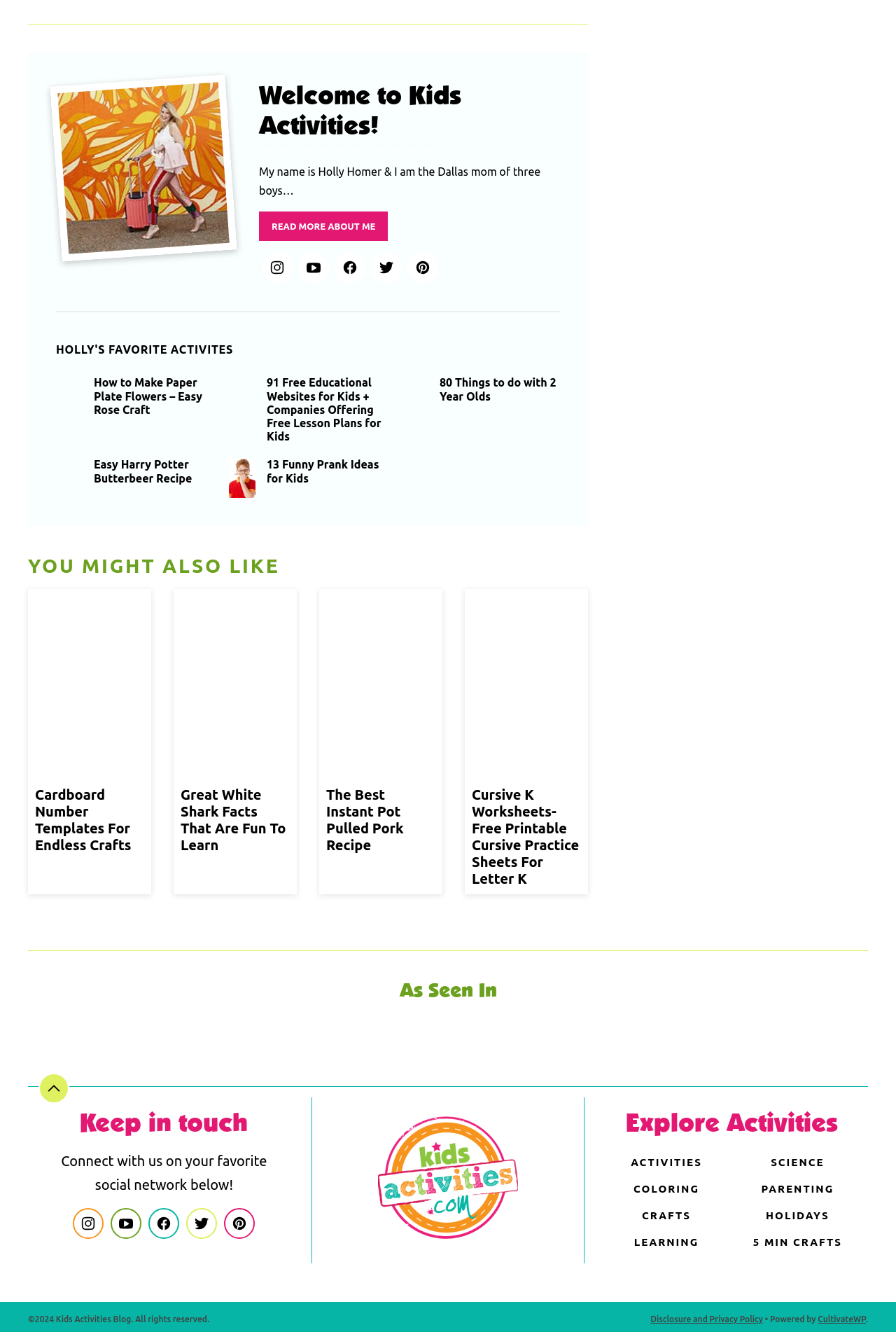Identify the bounding box of the HTML element described as: "Water »".

None